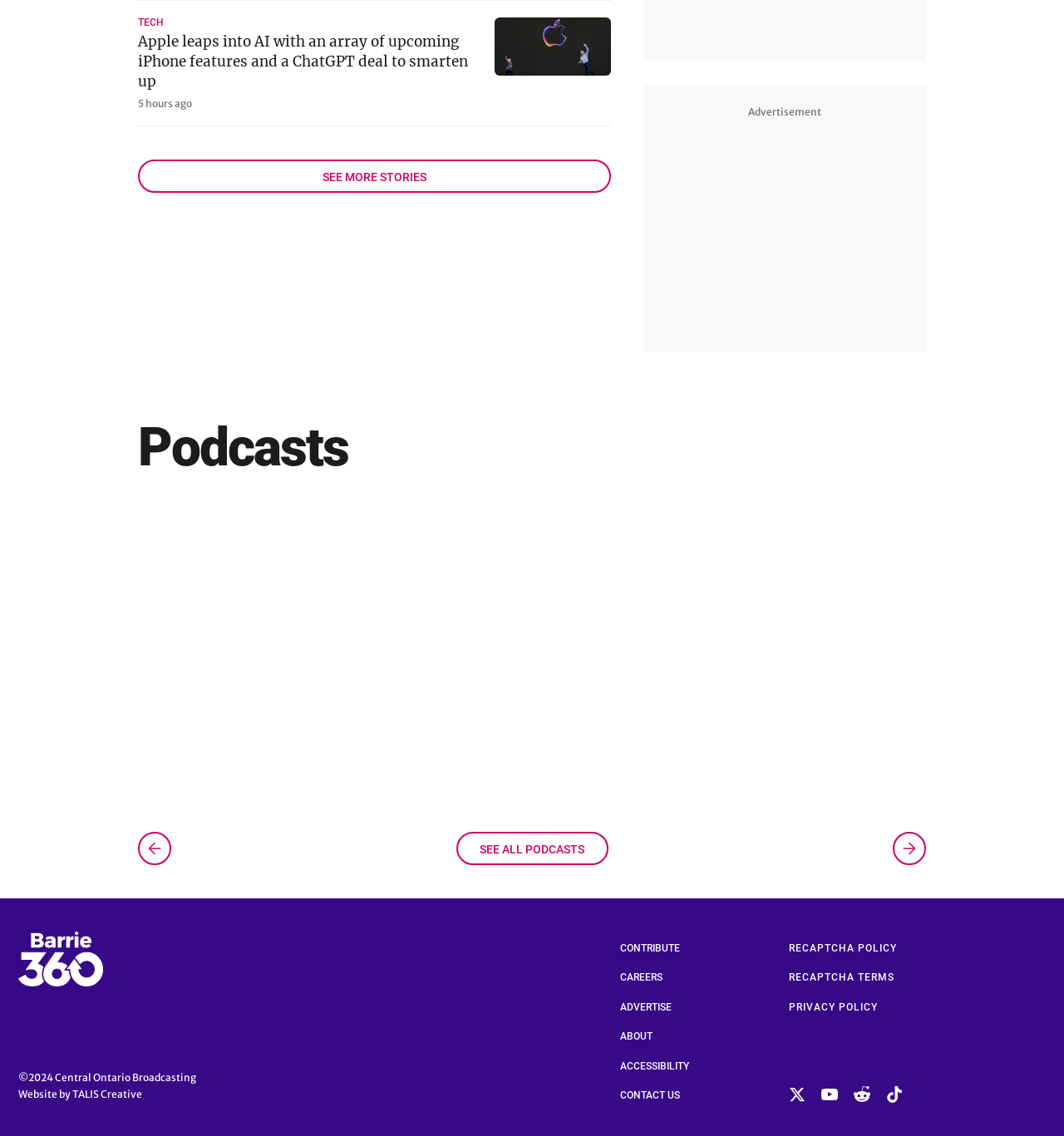Identify the bounding box for the UI element that is described as follows: "parent_node: ©2024 Central Ontario Broadcasting".

[0.017, 0.89, 0.076, 0.913]